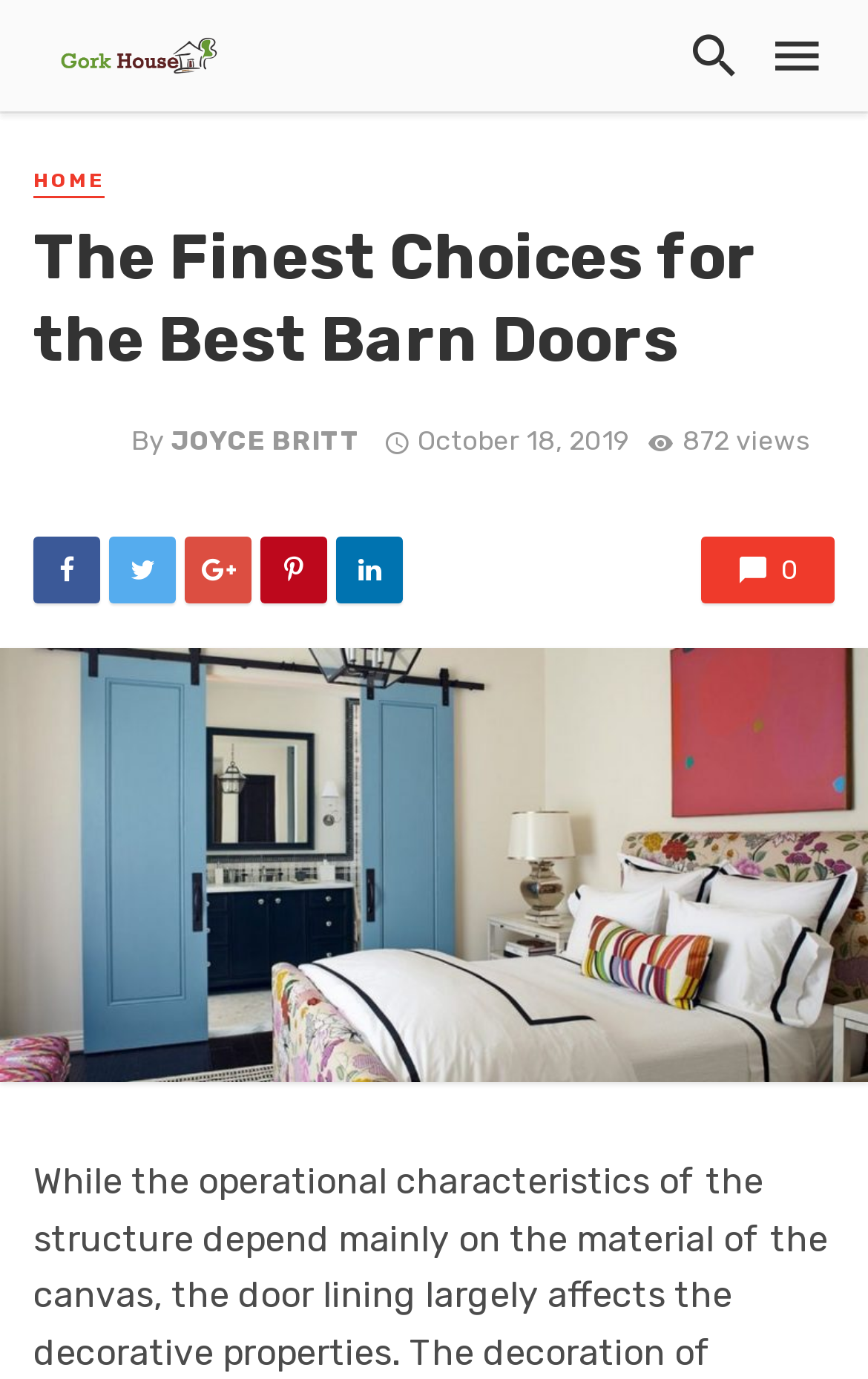What is the author of this article?
Please provide a single word or phrase based on the screenshot.

Joyce Britt